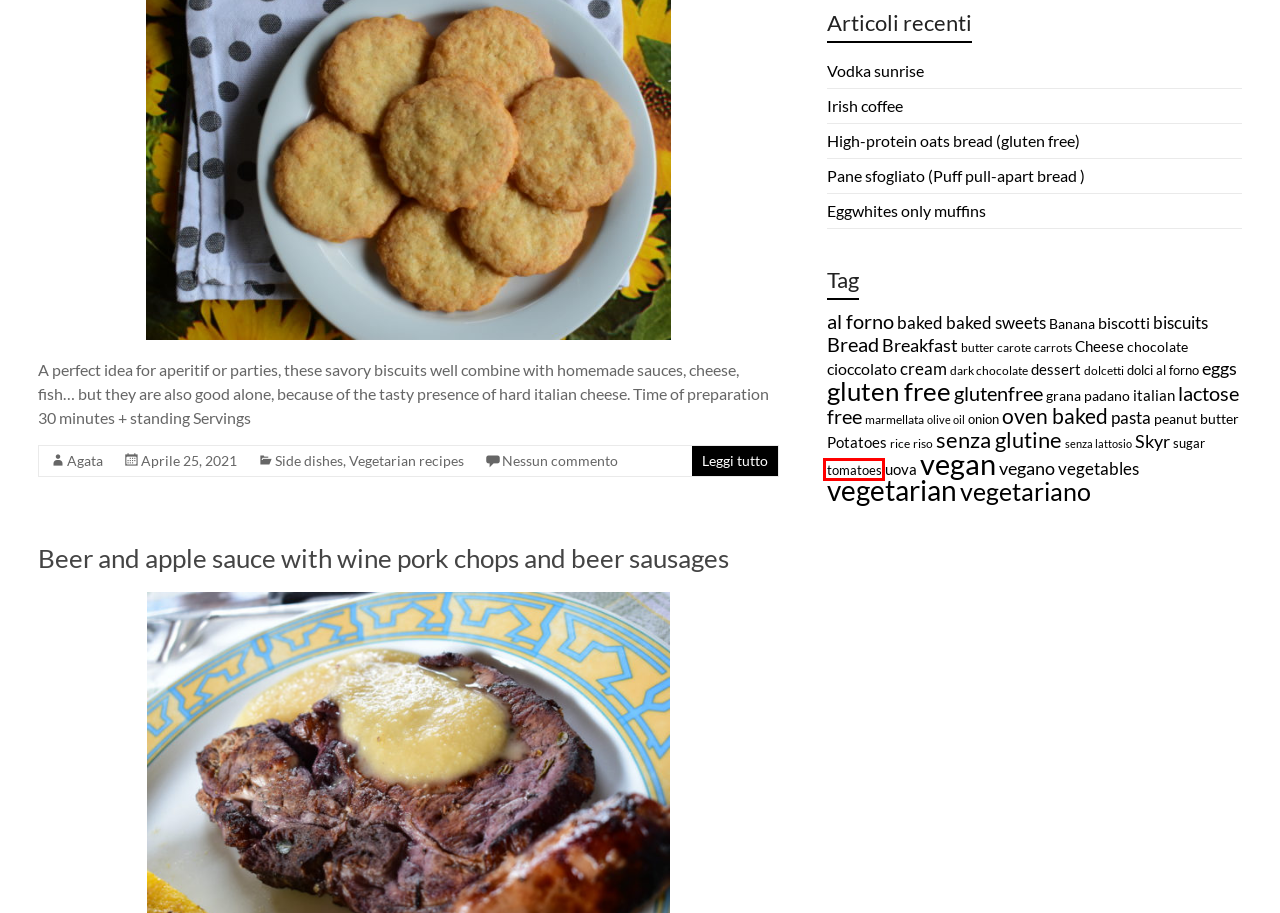You have been given a screenshot of a webpage, where a red bounding box surrounds a UI element. Identify the best matching webpage description for the page that loads after the element in the bounding box is clicked. Options include:
A. vegetarian – 30 minutes chef
B. peanut butter – 30 minutes chef
C. vegan – 30 minutes chef
D. dark chocolate – 30 minutes chef
E. senza glutine – 30 minutes chef
F. Agata – 30 minutes chef
G. Cheese – 30 minutes chef
H. tomatoes – 30 minutes chef

H